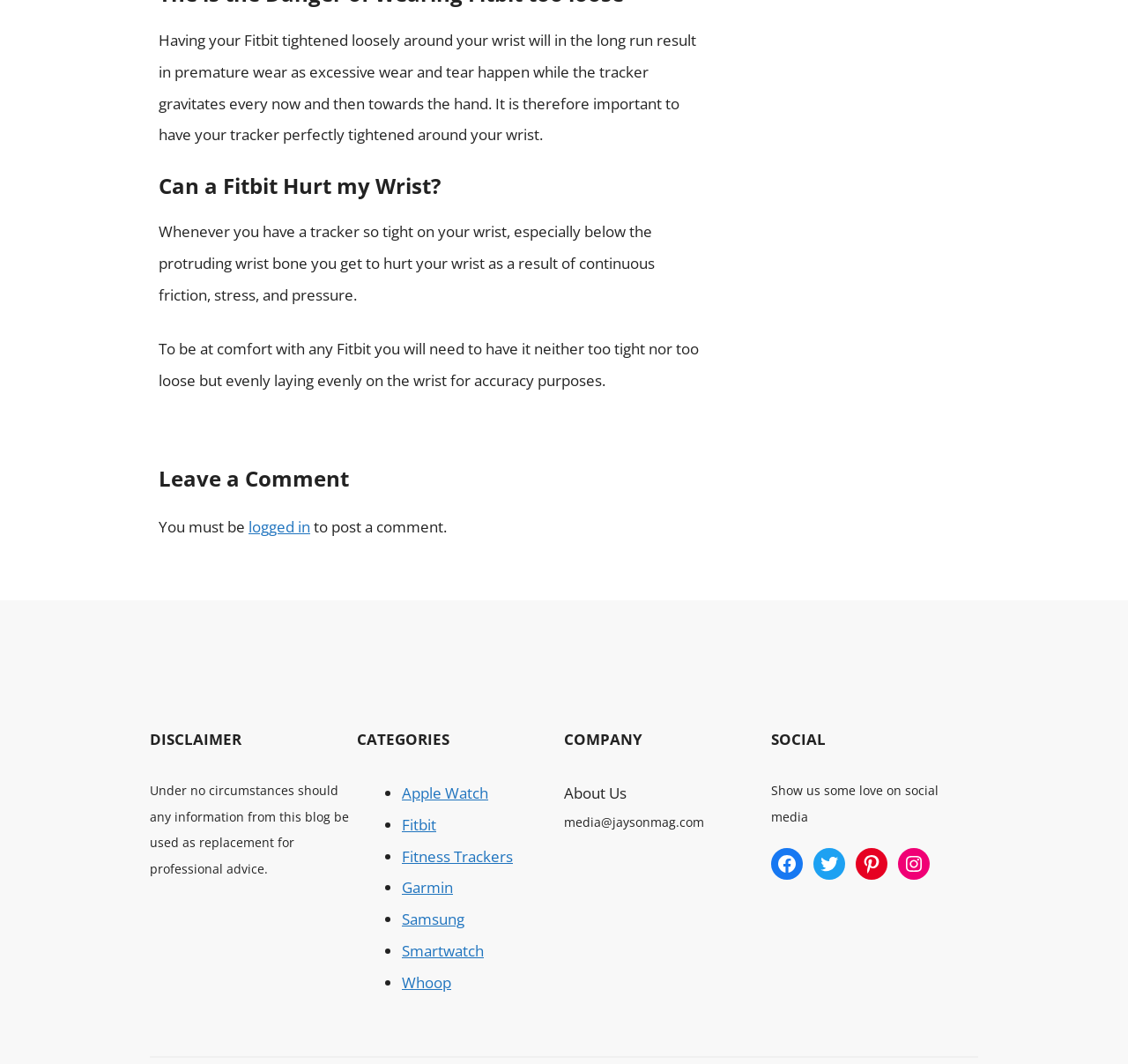Specify the bounding box coordinates of the area to click in order to execute this command: 'Click on '#' to view social media page'. The coordinates should consist of four float numbers ranging from 0 to 1, and should be formatted as [left, top, right, bottom].

[0.684, 0.797, 0.712, 0.827]